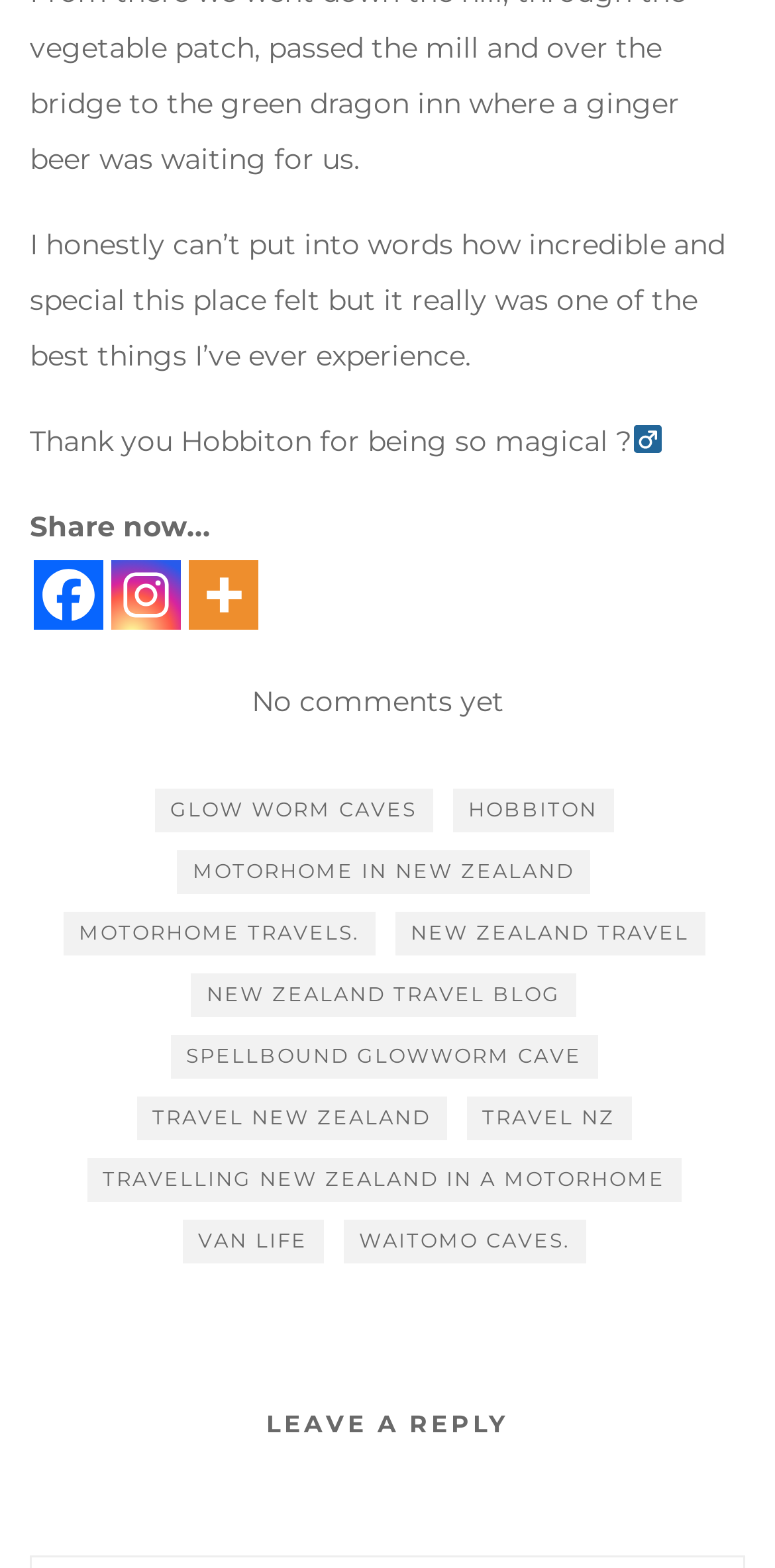Analyze the image and give a detailed response to the question:
What is the function of the 'Share now...' button?

The 'Share now...' button is likely a call-to-action that allows users to share the content of the page on social media platforms, such as Facebook and Instagram, which are listed below the button.